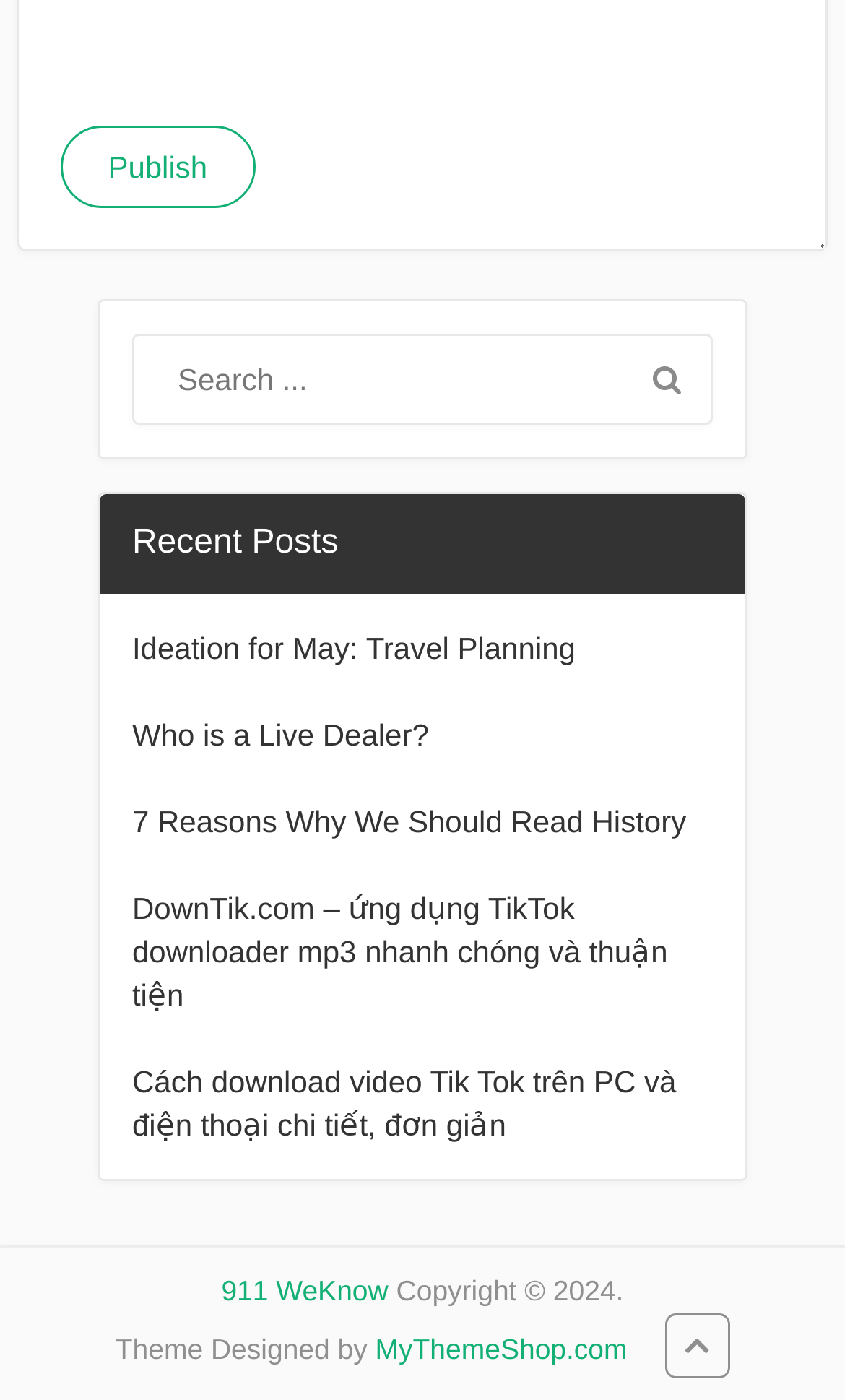Provide the bounding box coordinates of the HTML element described as: "parent_node: Theme Designed by MyThemeShop.com". The bounding box coordinates should be four float numbers between 0 and 1, i.e., [left, top, right, bottom].

[0.787, 0.938, 0.863, 0.984]